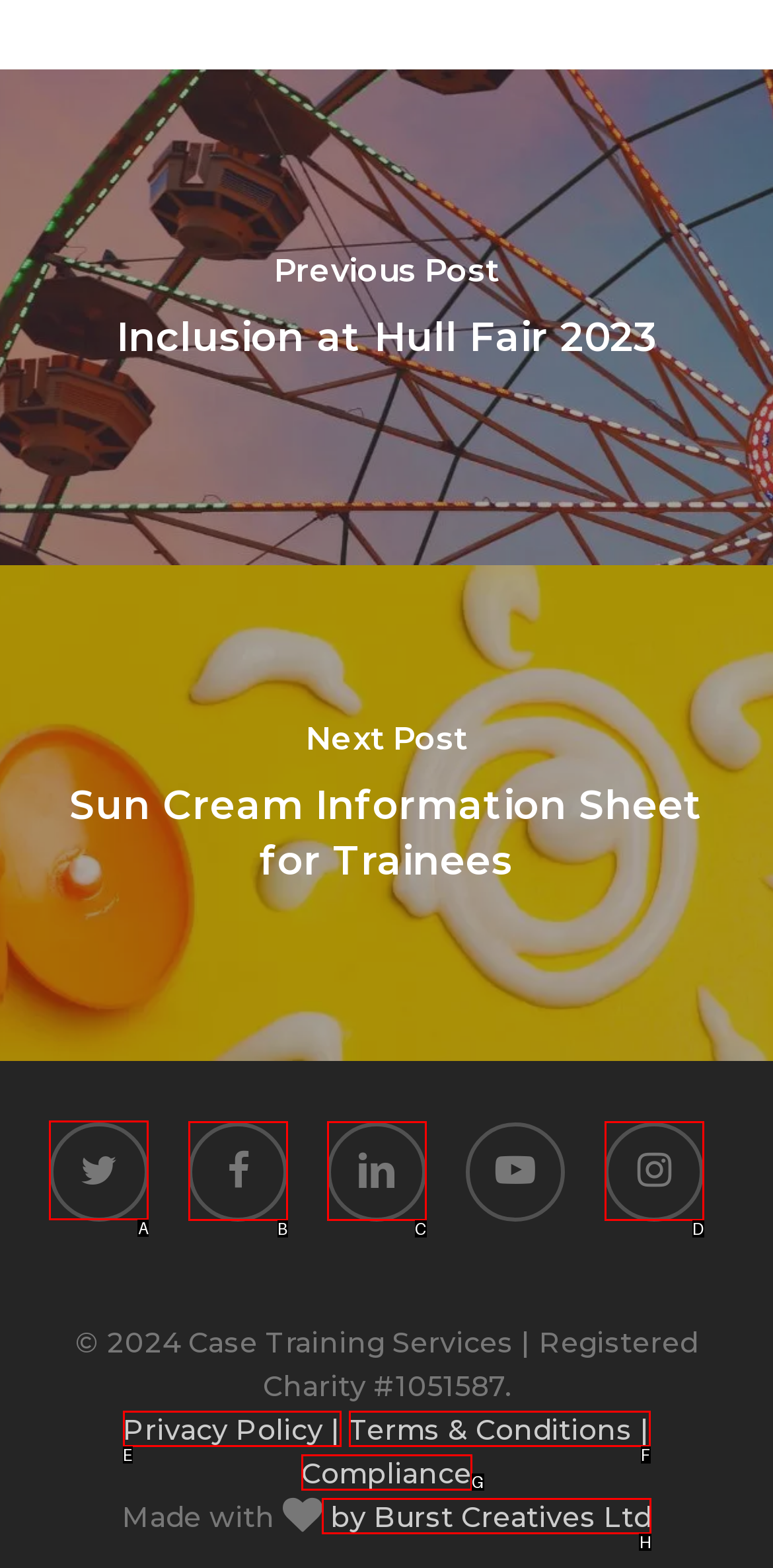Tell me which element should be clicked to achieve the following objective: Visit Twitter page
Reply with the letter of the correct option from the displayed choices.

A